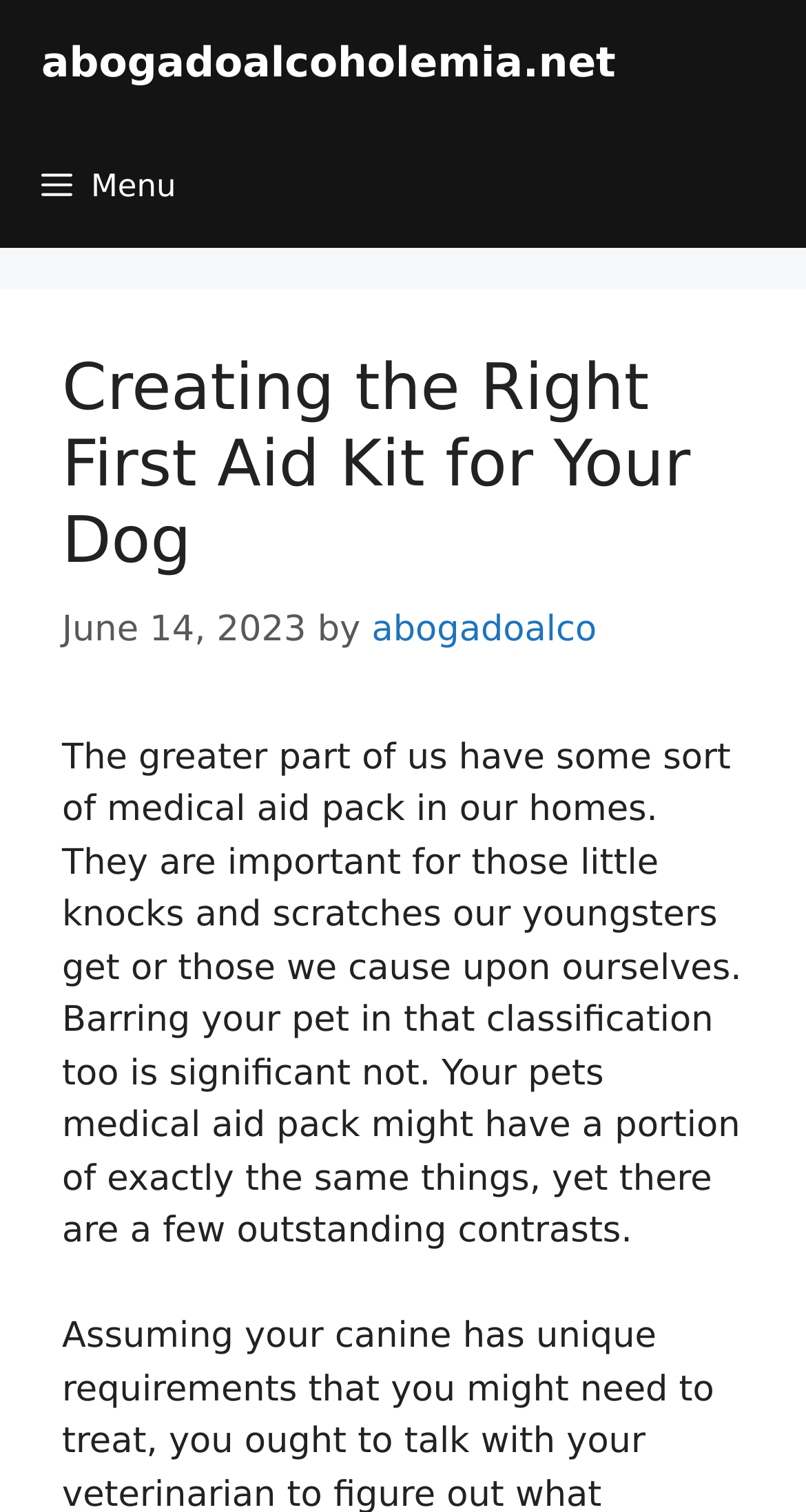Identify the bounding box for the described UI element. Provide the coordinates in (top-left x, top-left y, bottom-right x, bottom-right y) format with values ranging from 0 to 1: Menu

[0.0, 0.082, 0.27, 0.164]